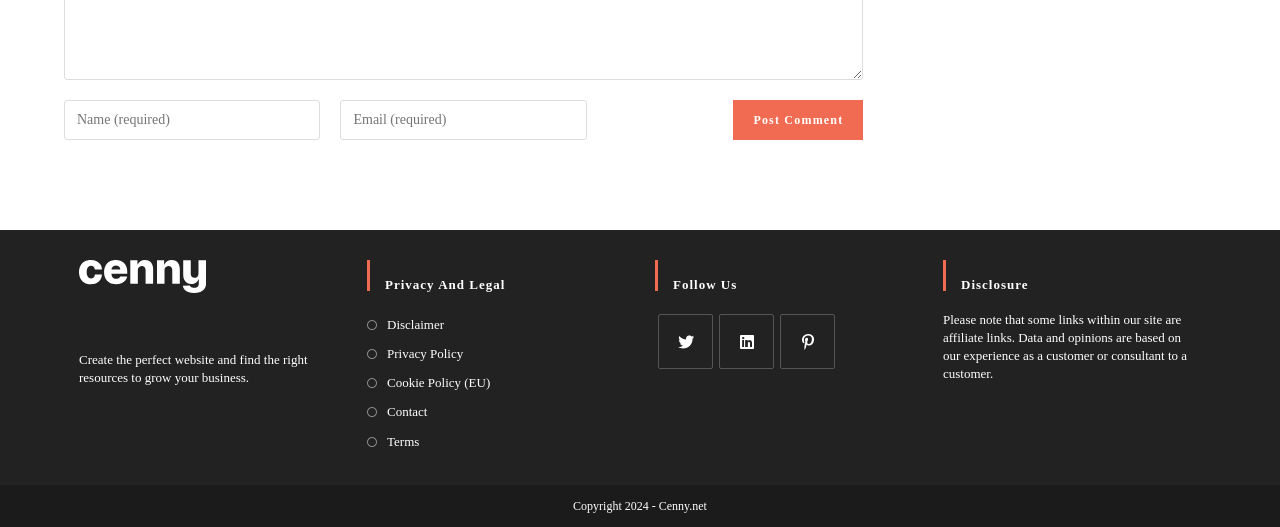Identify the bounding box coordinates for the element you need to click to achieve the following task: "Post a comment". Provide the bounding box coordinates as four float numbers between 0 and 1, in the form [left, top, right, bottom].

[0.573, 0.19, 0.675, 0.265]